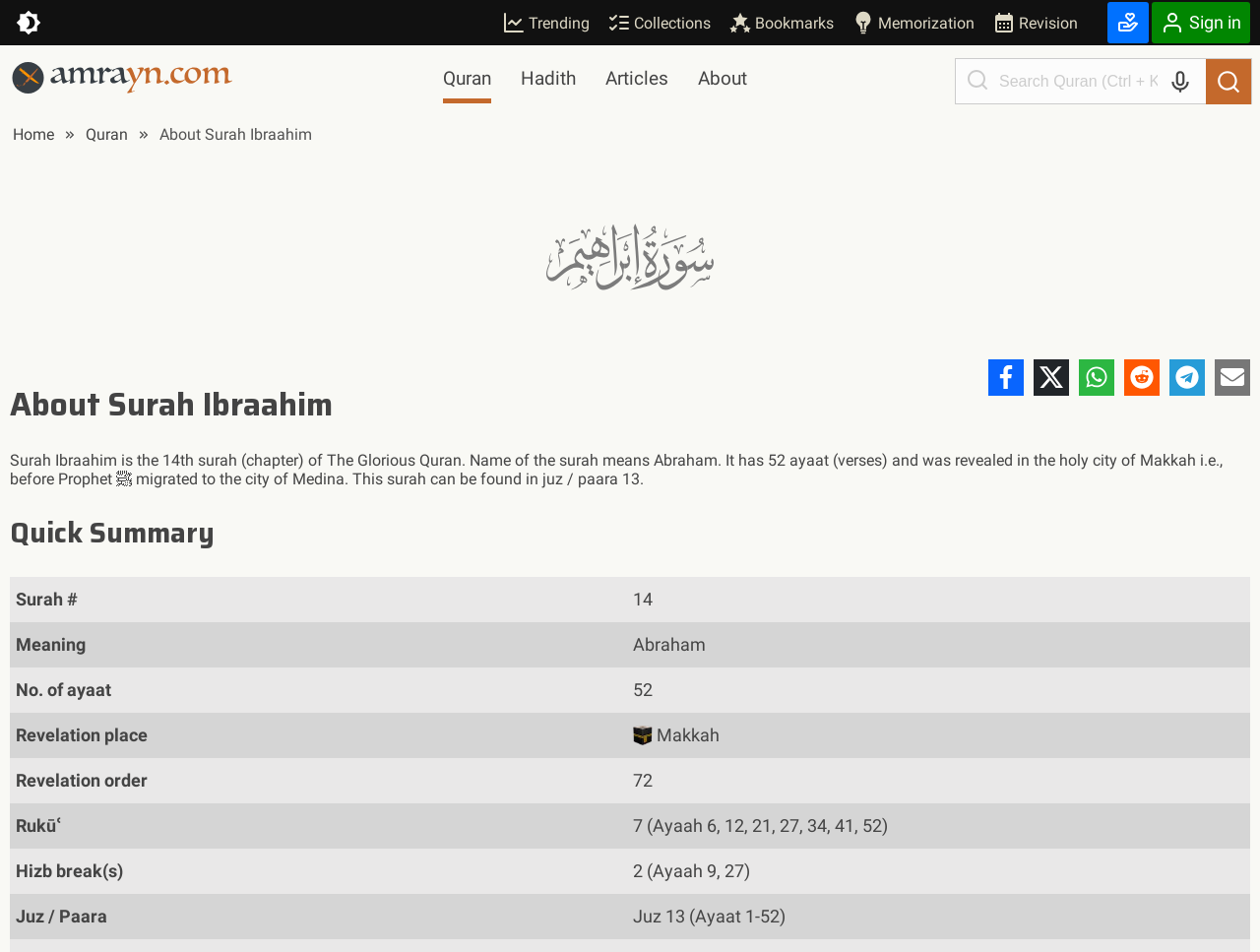Identify the headline of the webpage and generate its text content.

About Surah Ibraahim